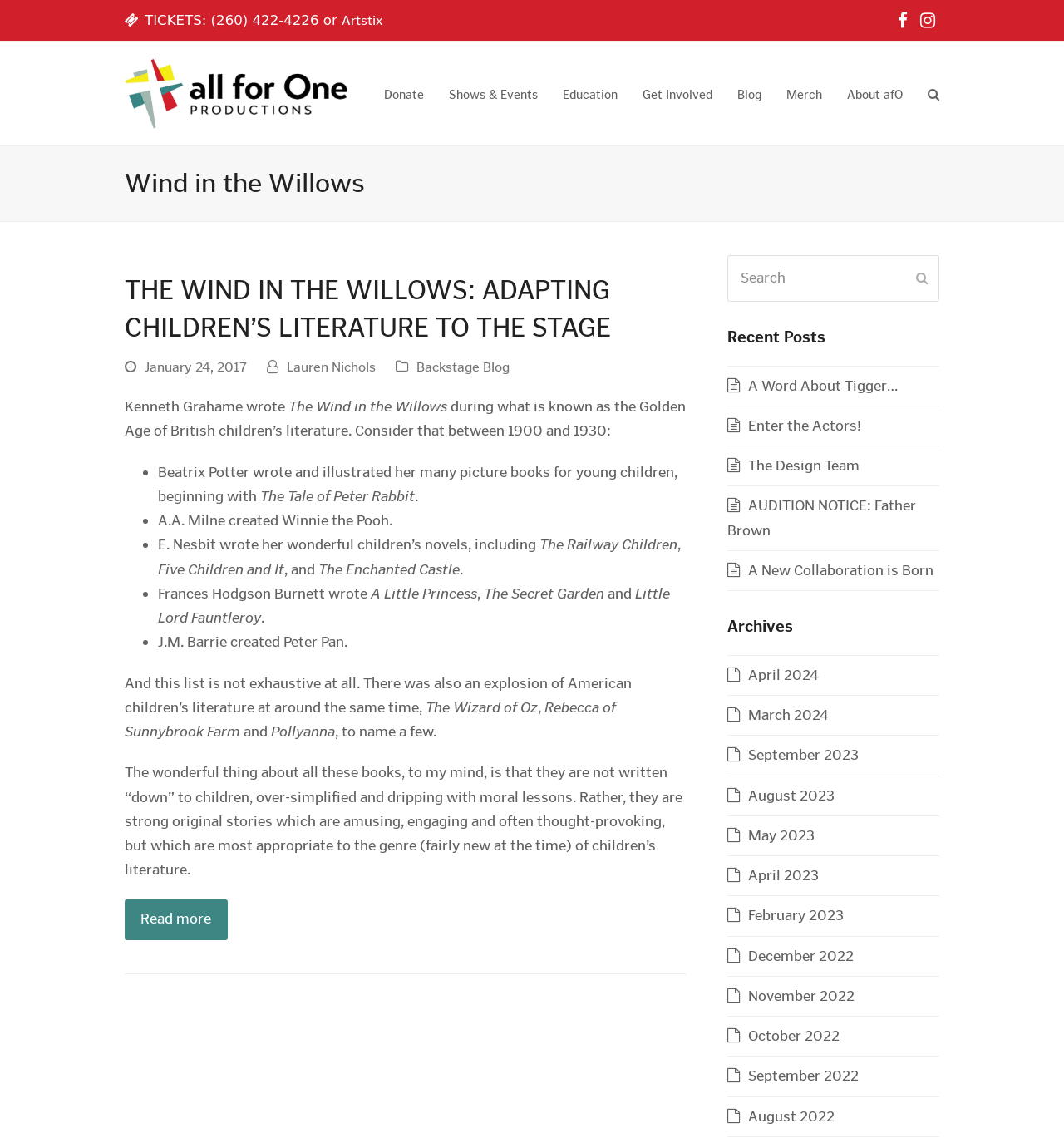Find the bounding box coordinates of the UI element according to this description: "The Design Team".

[0.684, 0.401, 0.808, 0.417]